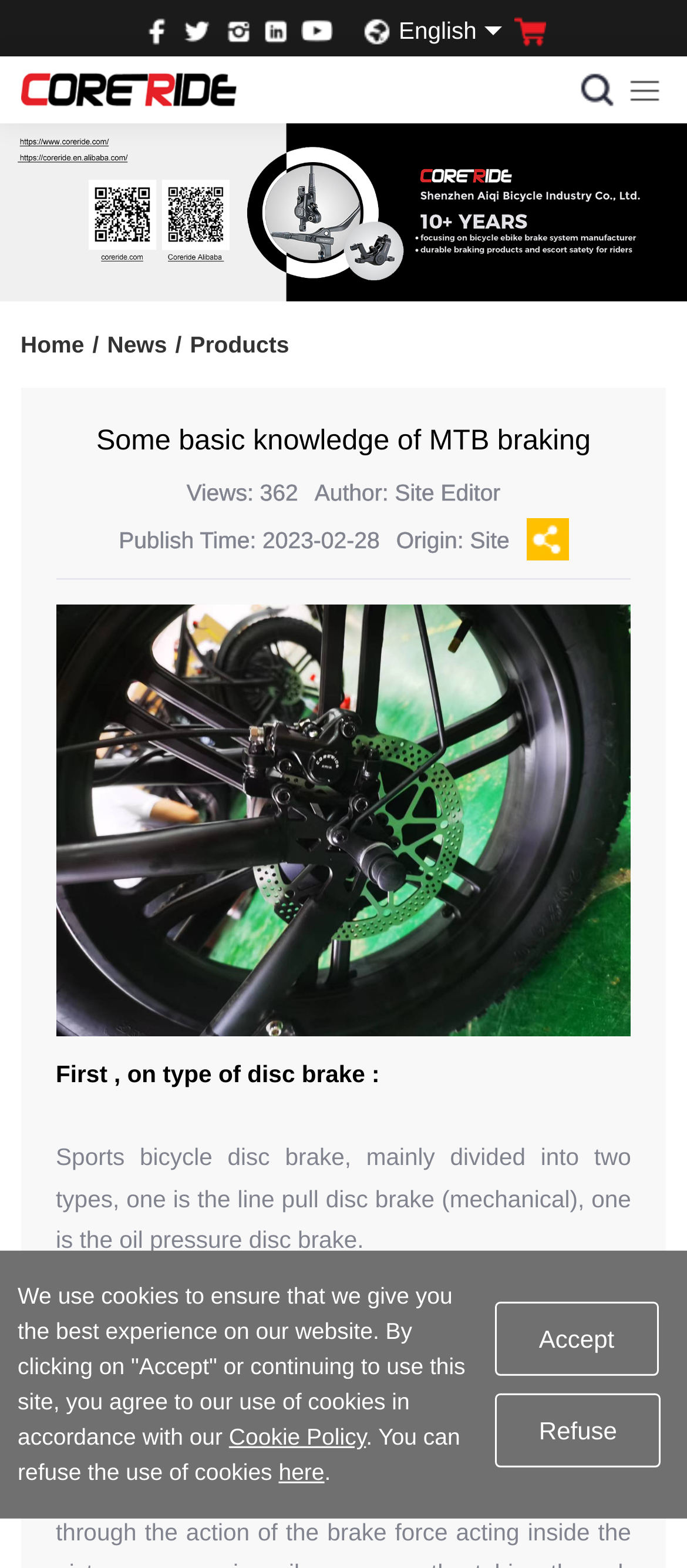Please study the image and answer the question comprehensively:
What is the language of the webpage?

The language of the webpage is English, which can be determined by the 'English' text located at the top right corner of the webpage.